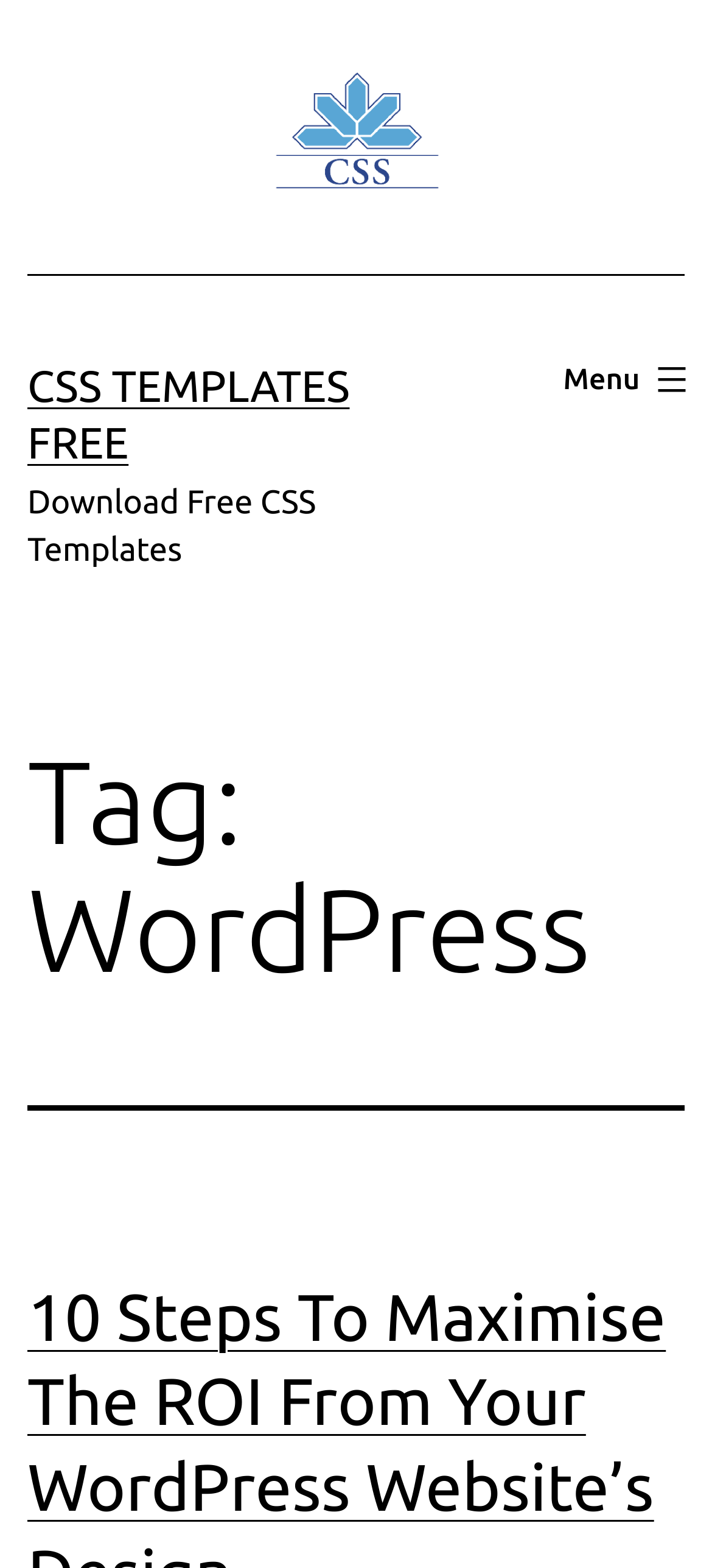What is the primary menu button's status?
Based on the image, please offer an in-depth response to the question.

I determined the answer by looking at the navigation element 'Primary menu' which contains a button 'Menu'. The button's 'expanded' property is set to 'False', indicating that it is not expanded.